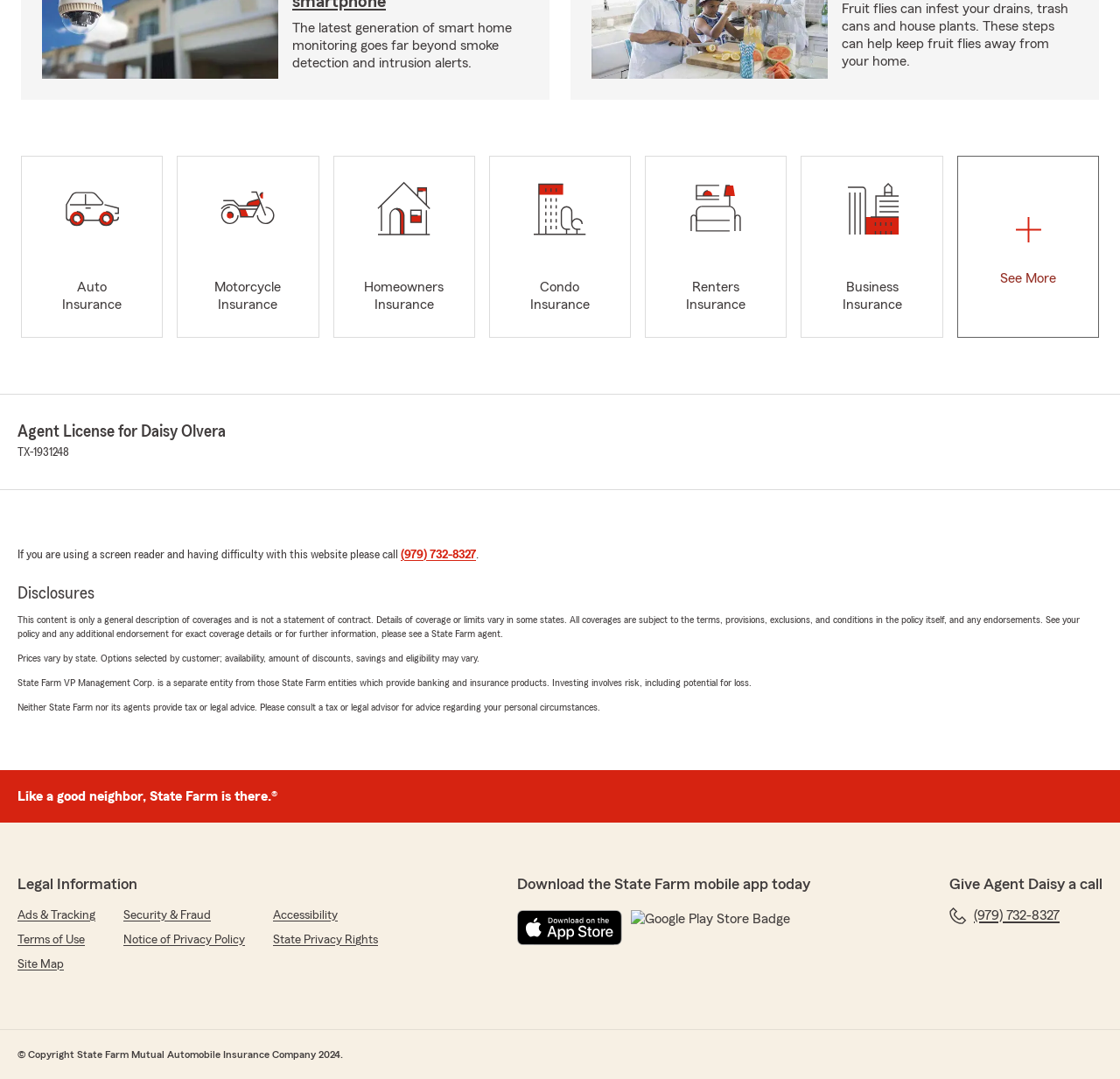Please determine the bounding box coordinates of the clickable area required to carry out the following instruction: "Click Auto Insurance". The coordinates must be four float numbers between 0 and 1, represented as [left, top, right, bottom].

[0.019, 0.144, 0.146, 0.313]